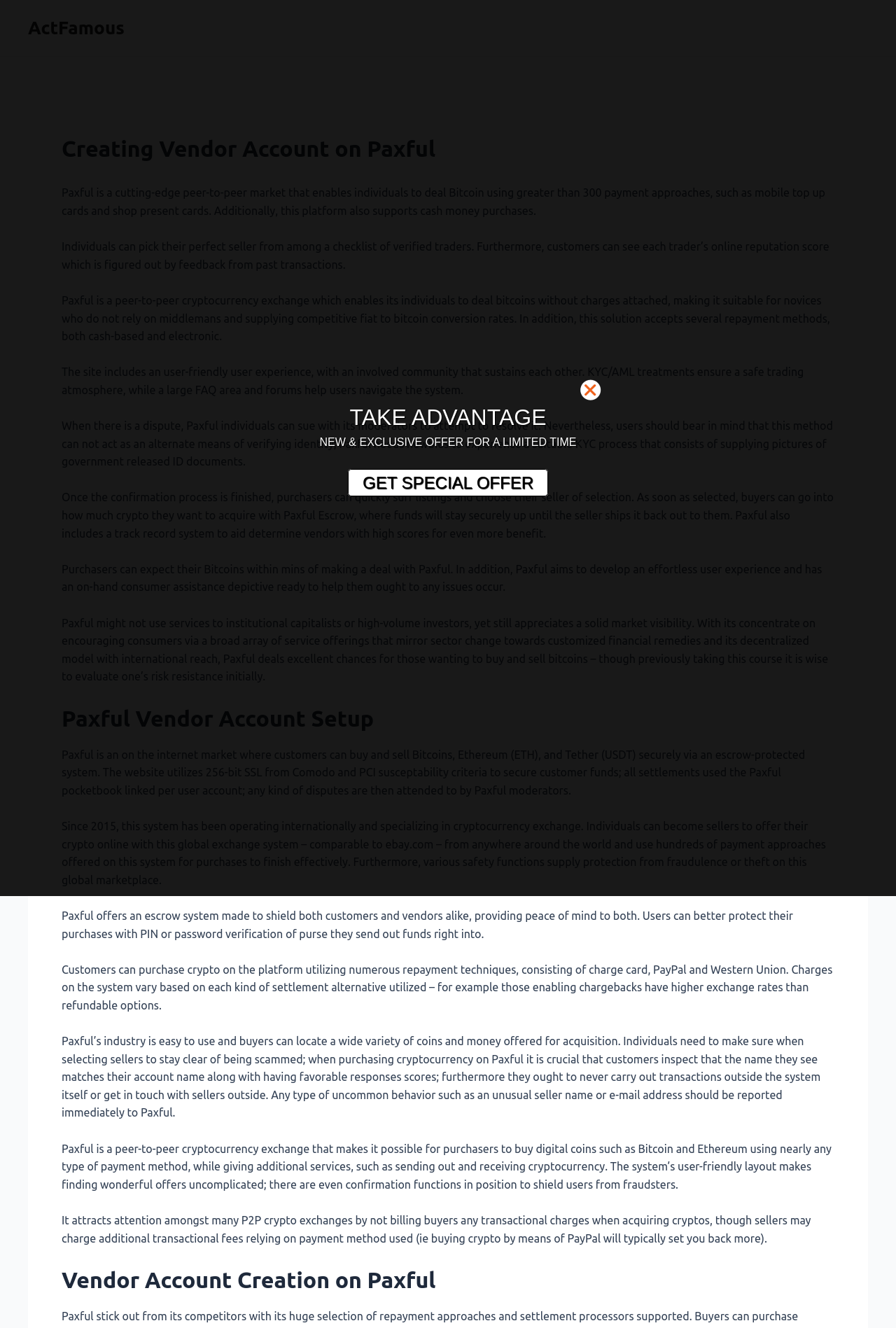Generate a comprehensive description of the webpage content.

This webpage is about creating a vendor account on Paxful, a peer-to-peer cryptocurrency exchange platform. At the top, there is a link to "ActFamous" and a header that reads "Creating Vendor Account on Paxful". Below this header, there are several paragraphs of text that describe Paxful's features, such as its cutting-edge peer-to-peer market, user-friendly interface, and secure trading environment.

The text explains that Paxful allows individuals to buy and sell bitcoins using over 300 payment methods, and that users can choose their perfect seller from a list of verified traders. It also mentions that the platform has a reputation system to help determine vendors with high scores.

Further down the page, there is a heading that reads "Paxful Vendor Account Setup", followed by more text that describes the process of setting up a vendor account on Paxful. The text explains that Paxful is an online marketplace where users can buy and sell bitcoins, Ethereum, and Tether securely through an escrow-protected system.

On the right side of the page, there is a section with a heading that reads "TAKE ADVANTAGE" and a subheading that reads "NEW & EXCLUSIVE OFFER FOR A LIMITED TIME". Below this, there is a link that reads "GET SPECIAL OFFER".

Overall, the webpage is focused on providing information about creating a vendor account on Paxful and promoting the platform's features and benefits.